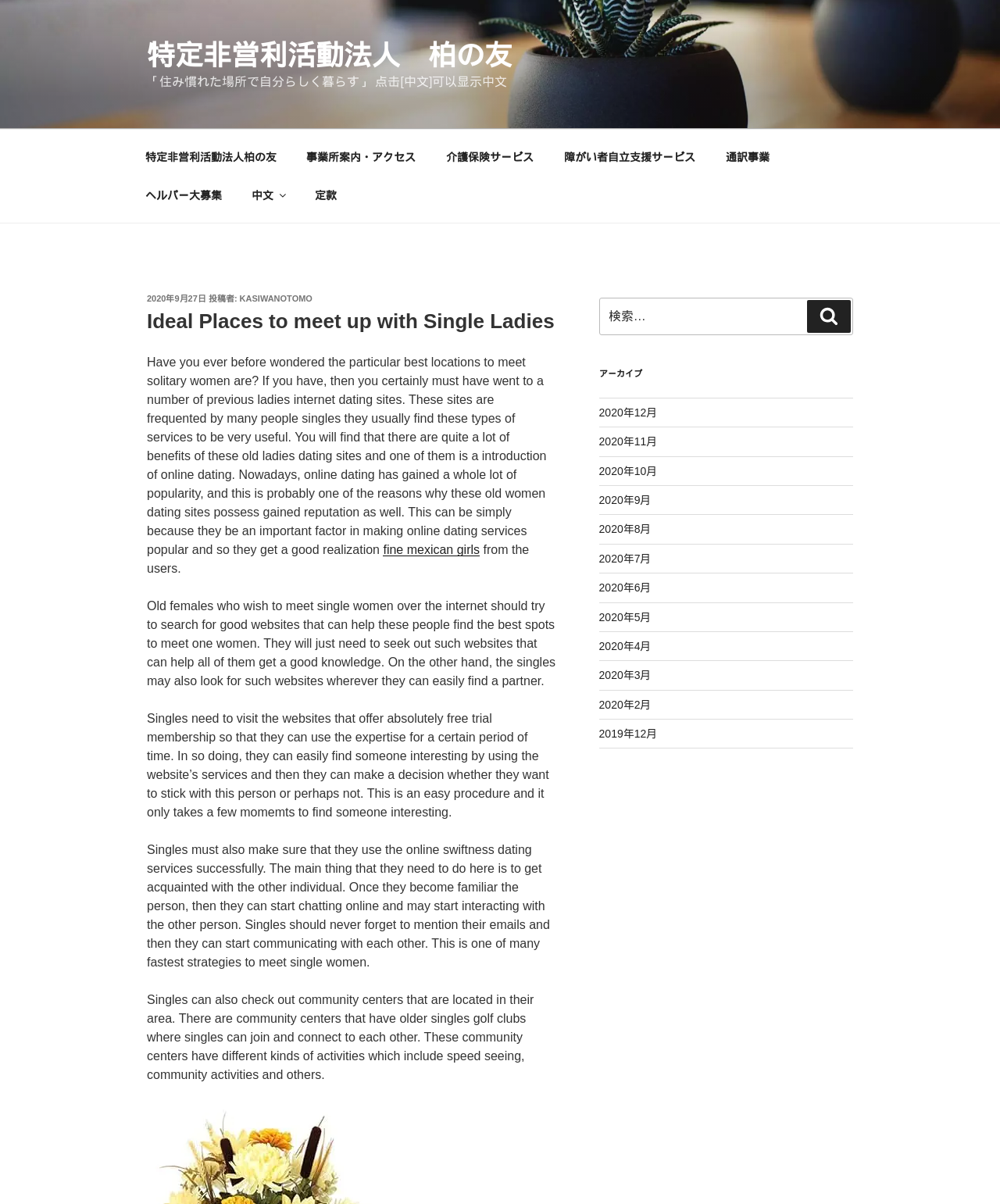What is the purpose of the website?
Carefully analyze the image and provide a thorough answer to the question.

The purpose of the website can be inferred from the content of the webpage, which discusses the benefits of online dating and provides tips for singles to meet each other. The website appears to be a platform for singles to connect with each other.